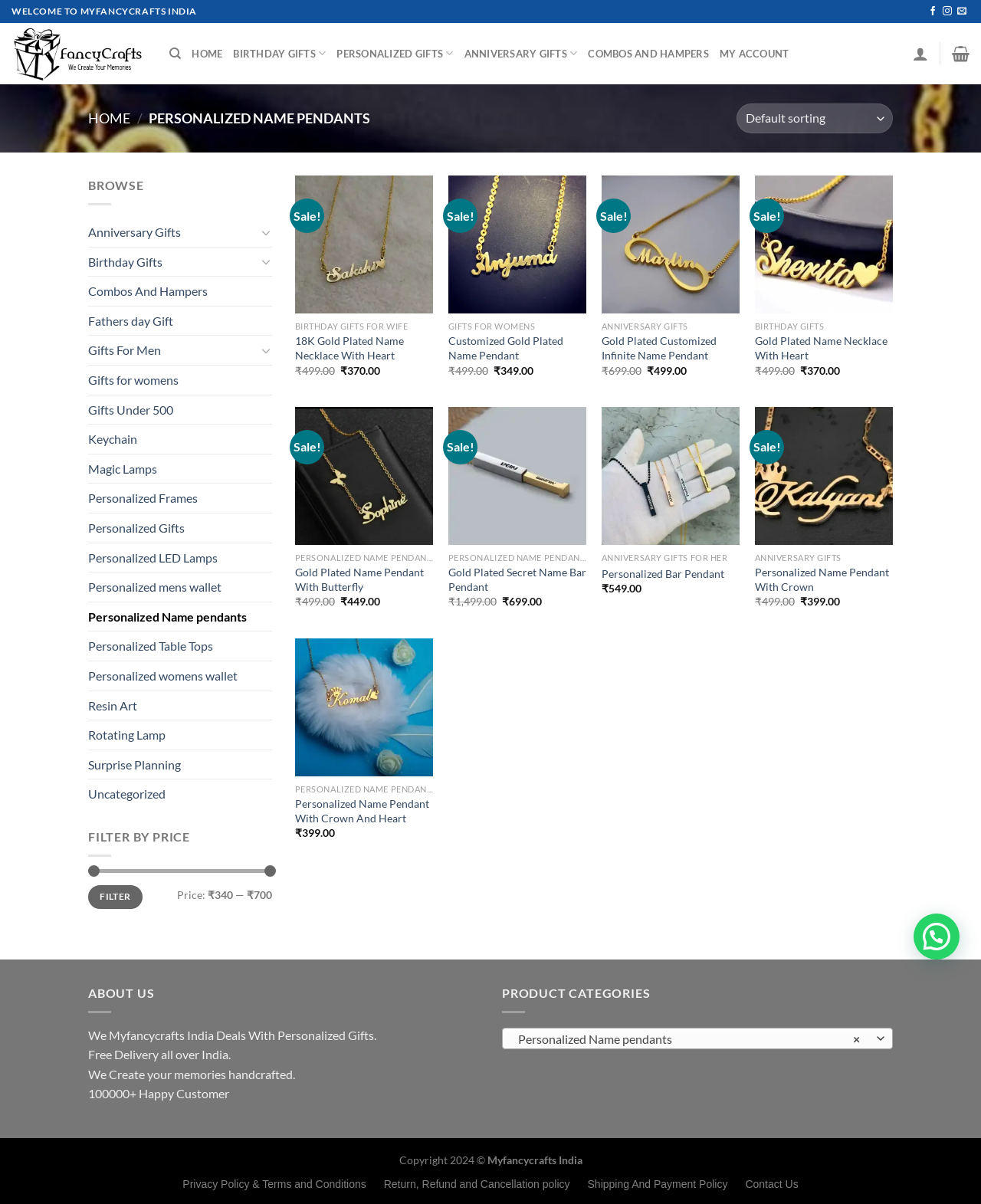What is the purpose of the 'FILTER BY PRICE' section?
Look at the webpage screenshot and answer the question with a detailed explanation.

The 'FILTER BY PRICE' section is located on the left side of the webpage, and it allows users to set a minimum and maximum price range to filter the products displayed on the webpage. This feature helps users to quickly find products within their budget.